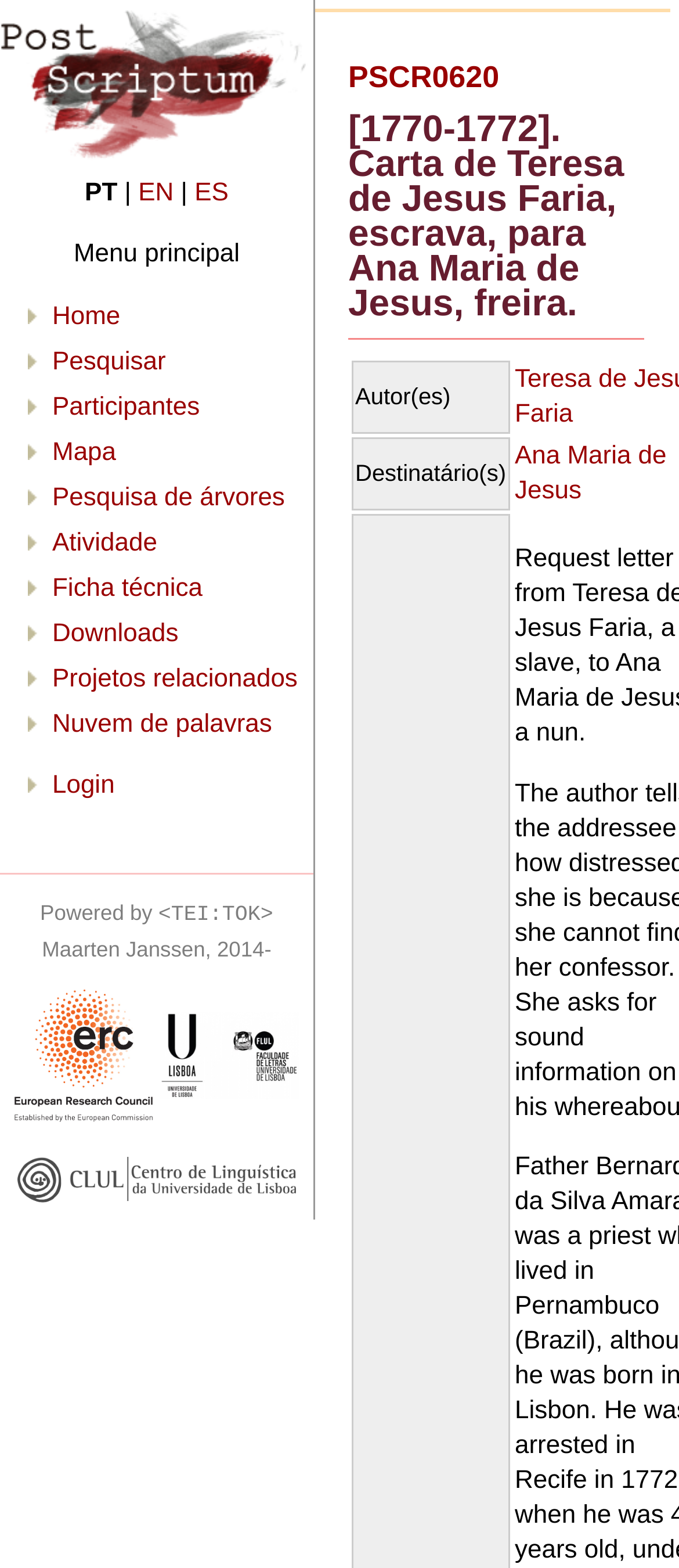From the screenshot, find the bounding box of the UI element matching this description: "Pesquisar". Supply the bounding box coordinates in the form [left, top, right, bottom], each a float between 0 and 1.

[0.077, 0.222, 0.244, 0.24]